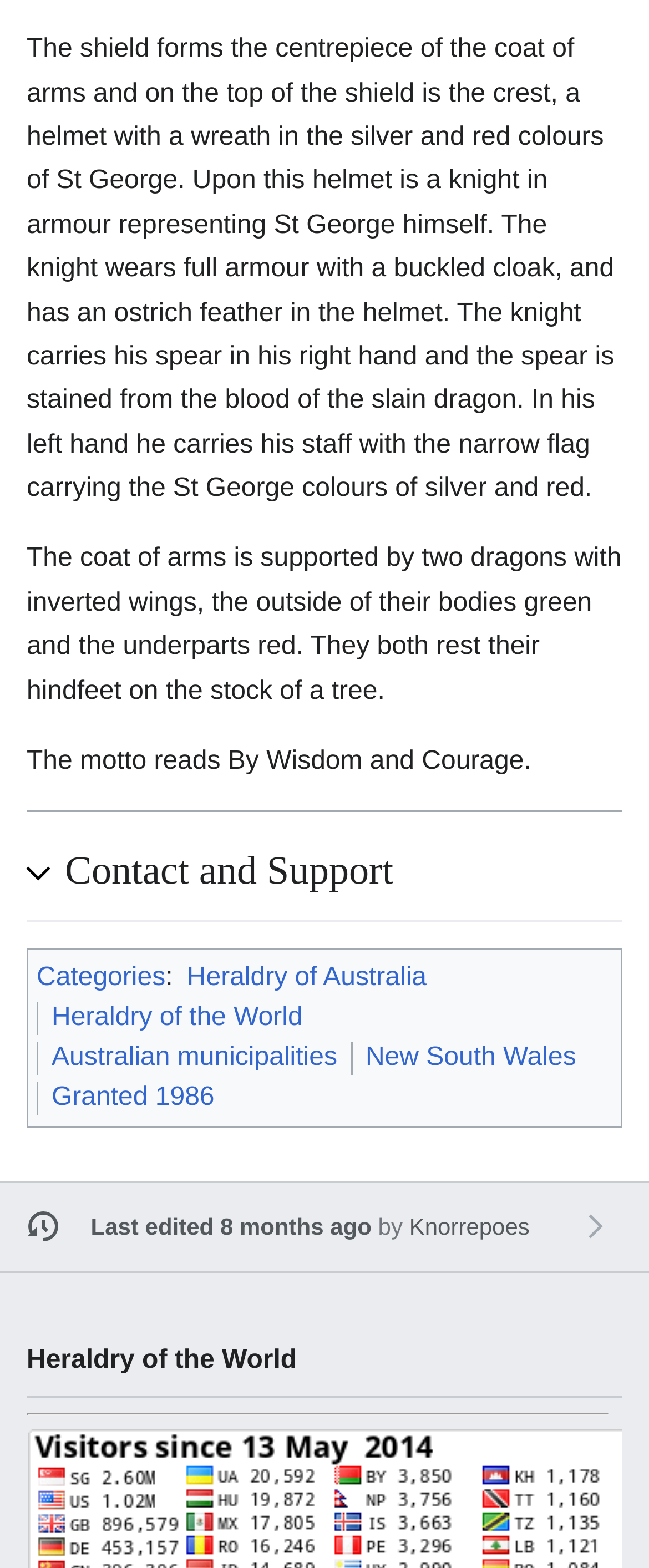Give a short answer to this question using one word or a phrase:
How many links are there under 'Contact and Support'?

1